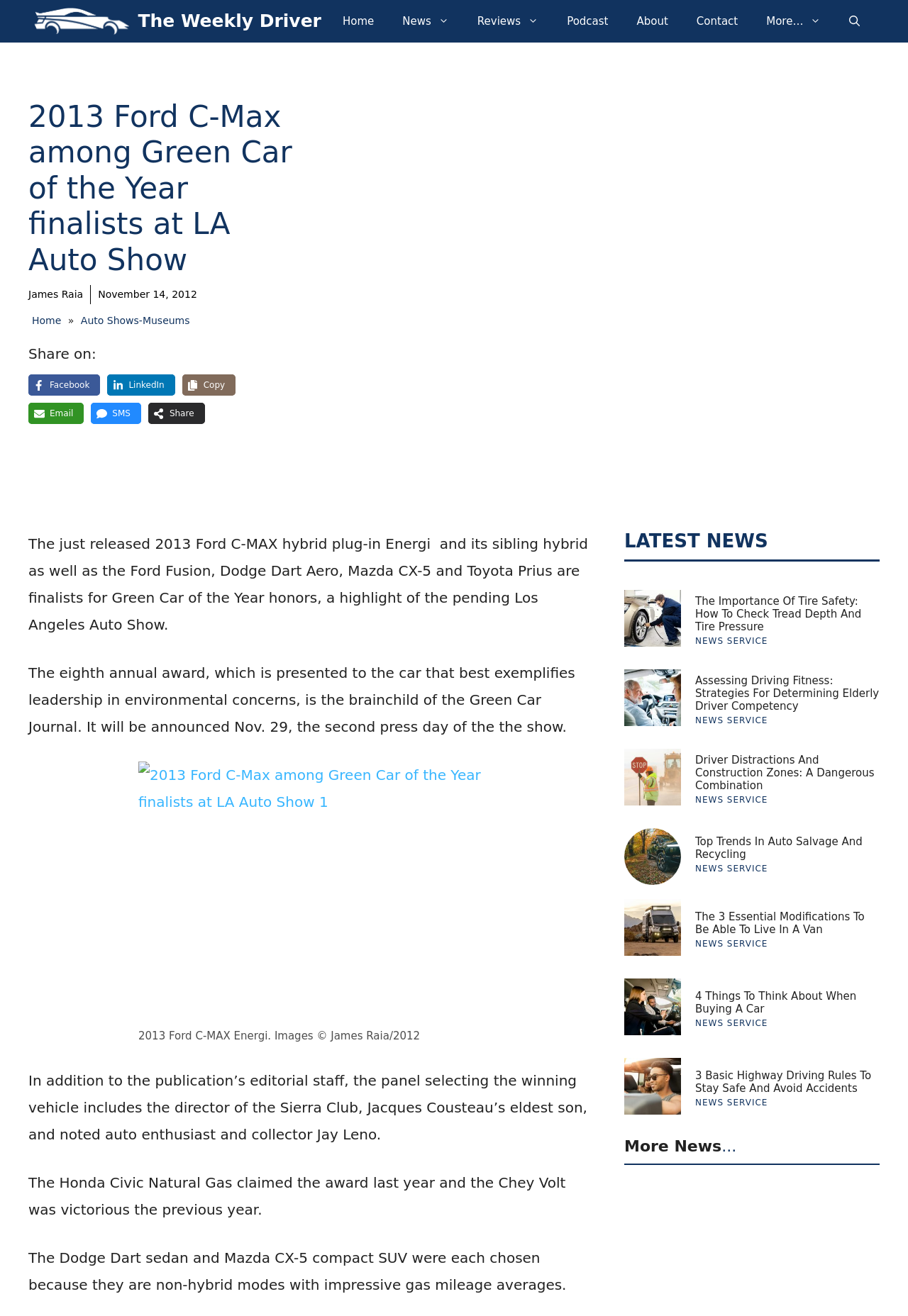Create a detailed narrative describing the layout and content of the webpage.

The webpage is about the 2013 Ford C-Max hybrid plug-in Energi being a finalist for the Green Car of the Year award at the Los Angeles Auto Show. The page has a navigation menu at the top with links to "Home", "News", "Reviews", "Podcast", "About", and "Contact". Below the navigation menu, there is a heading that reads "2013 Ford C-Max among Green Car of the Year finalists at LA Auto Show". 

To the right of the heading, there is a section with links to share the article on social media platforms such as Facebook, LinkedIn, and Email. Below this section, there is a paragraph of text that describes the Green Car of the Year award and its selection process. The text also mentions the other finalists for the award, including the Ford Fusion, Dodge Dart Aero, Mazda CX-5, and Toyota Prius.

Further down the page, there is an image of the 2013 Ford C-Max Energi with a caption that credits the image to James Raia. The image is followed by more paragraphs of text that provide additional information about the Green Car of the Year award and its past winners.

The page also has a section titled "LATEST NEWS" that lists several news articles with headings, images, and links to read more. The articles appear to be related to the automotive industry, with topics such as tire safety, elderly driver competency, and auto salvage and recycling.